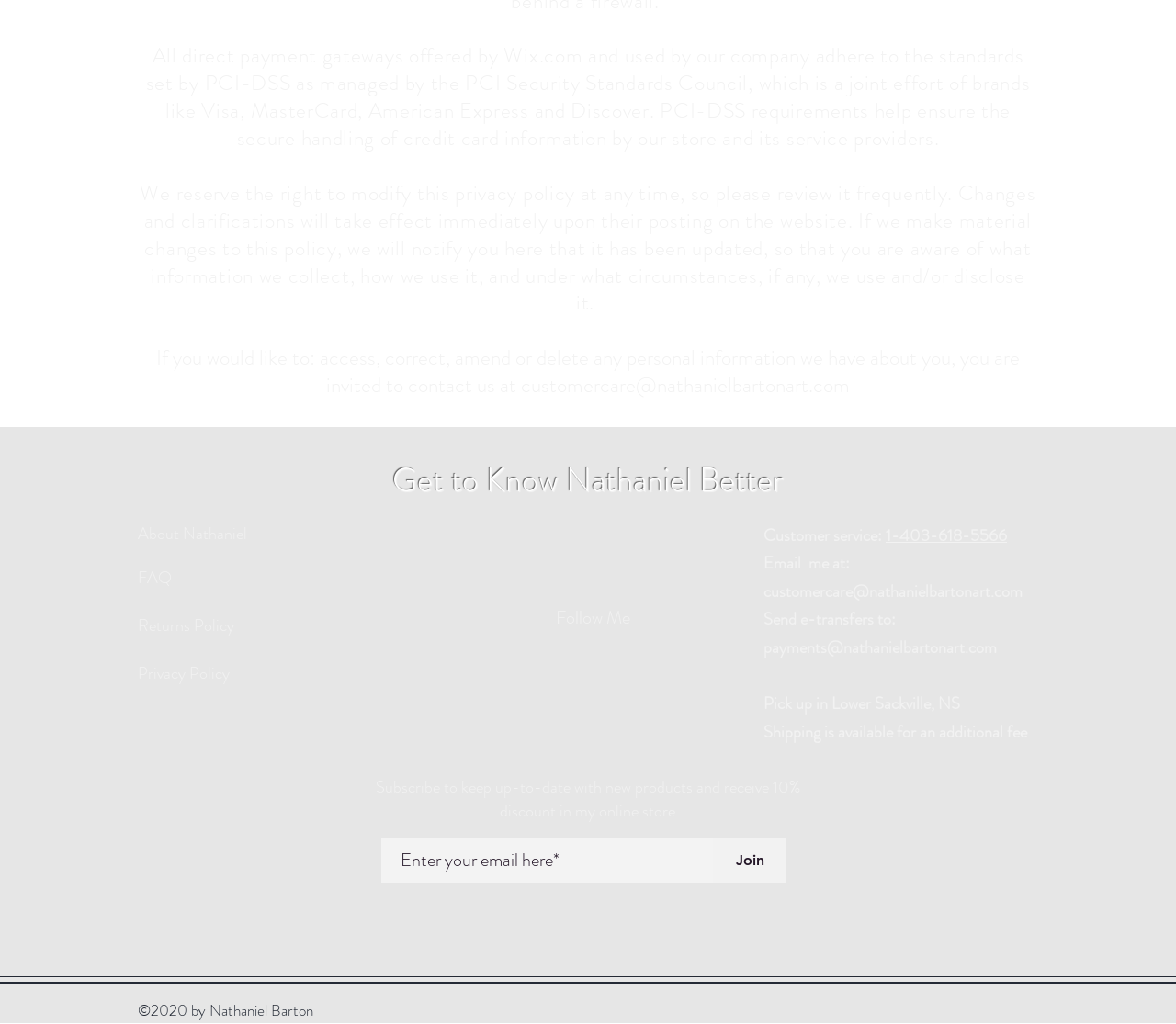What is the phone number for customer service?
Refer to the image and provide a thorough answer to the question.

I found the phone number for customer service by looking at the 'Customer service' section, where it says 'Customer service:' and provides the phone number '1-403-618-5566'.